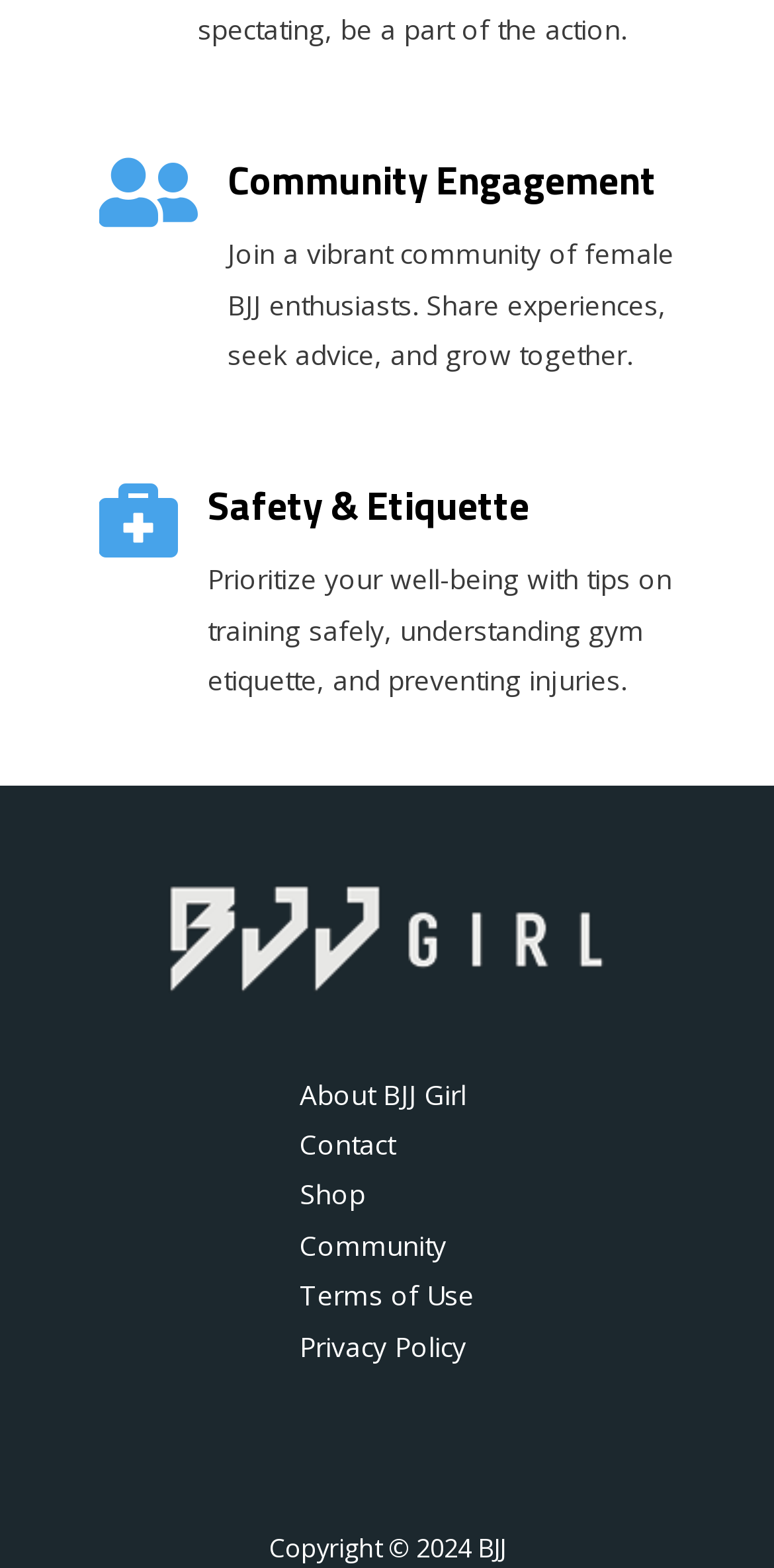Identify the coordinates of the bounding box for the element described below: "Privacy Policy". Return the coordinates as four float numbers between 0 and 1: [left, top, right, bottom].

[0.336, 0.846, 0.654, 0.87]